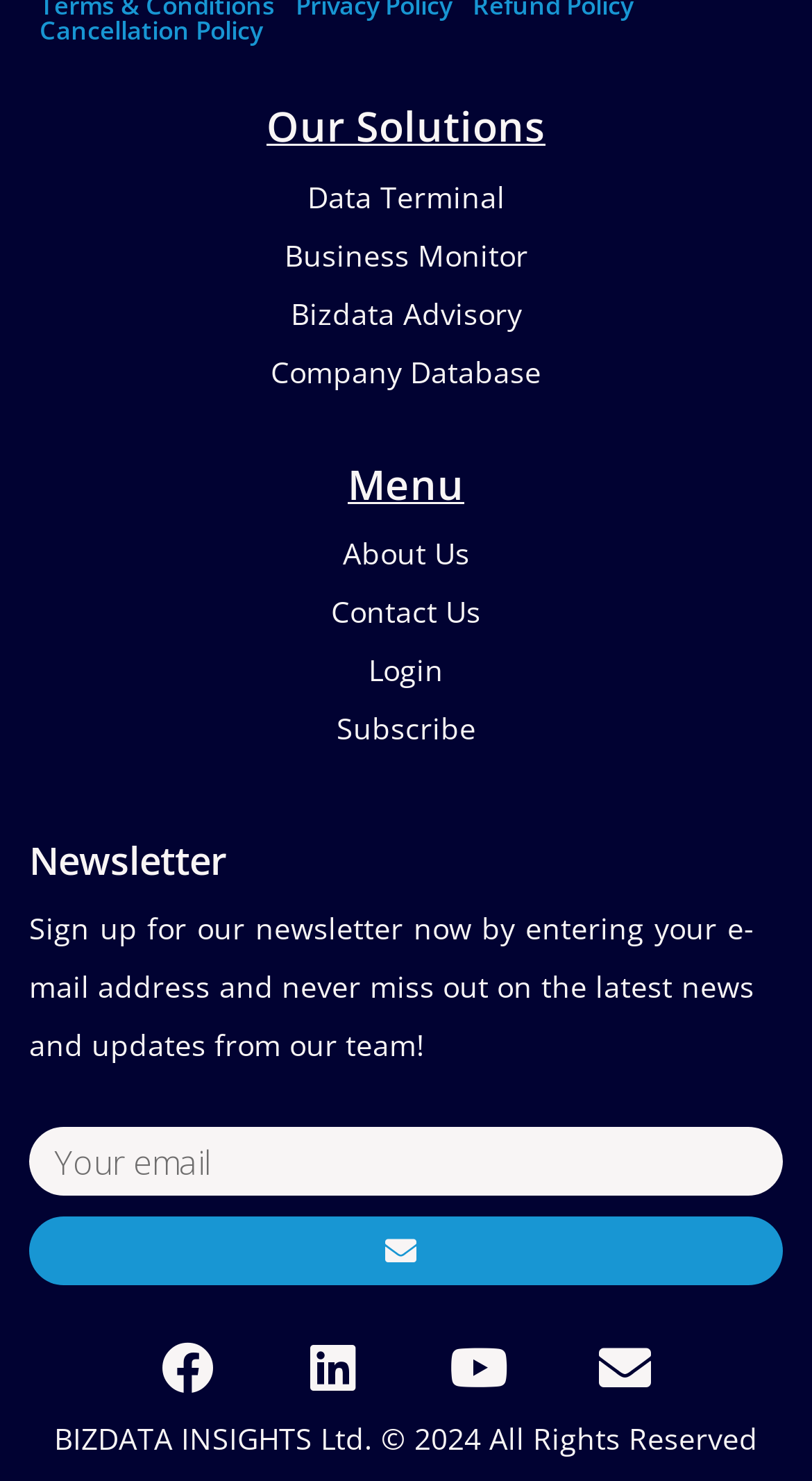Please identify the bounding box coordinates of the element that needs to be clicked to perform the following instruction: "Read posts in the Uncategorized category".

None